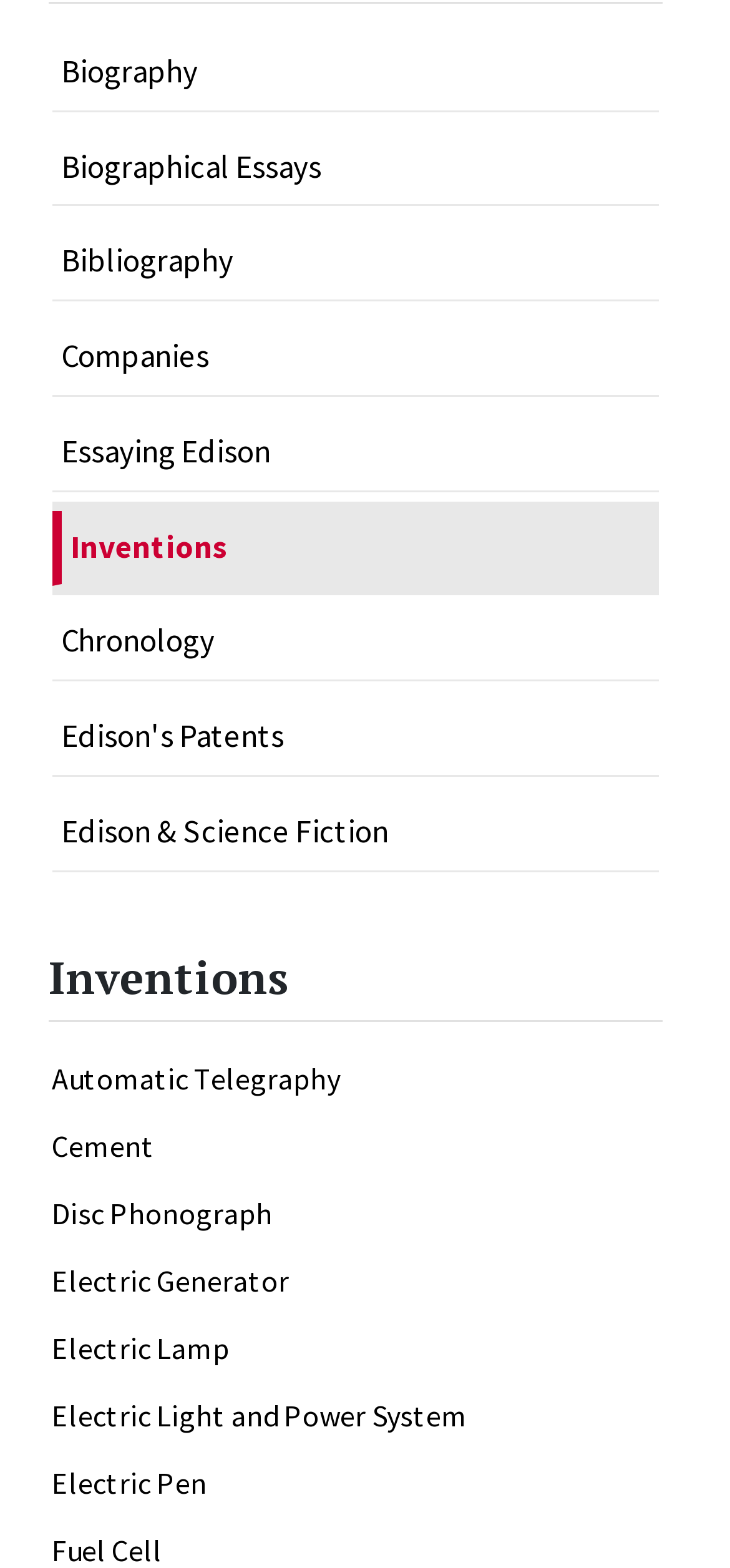What is the first link on the webpage?
Answer the question with a single word or phrase derived from the image.

Biography